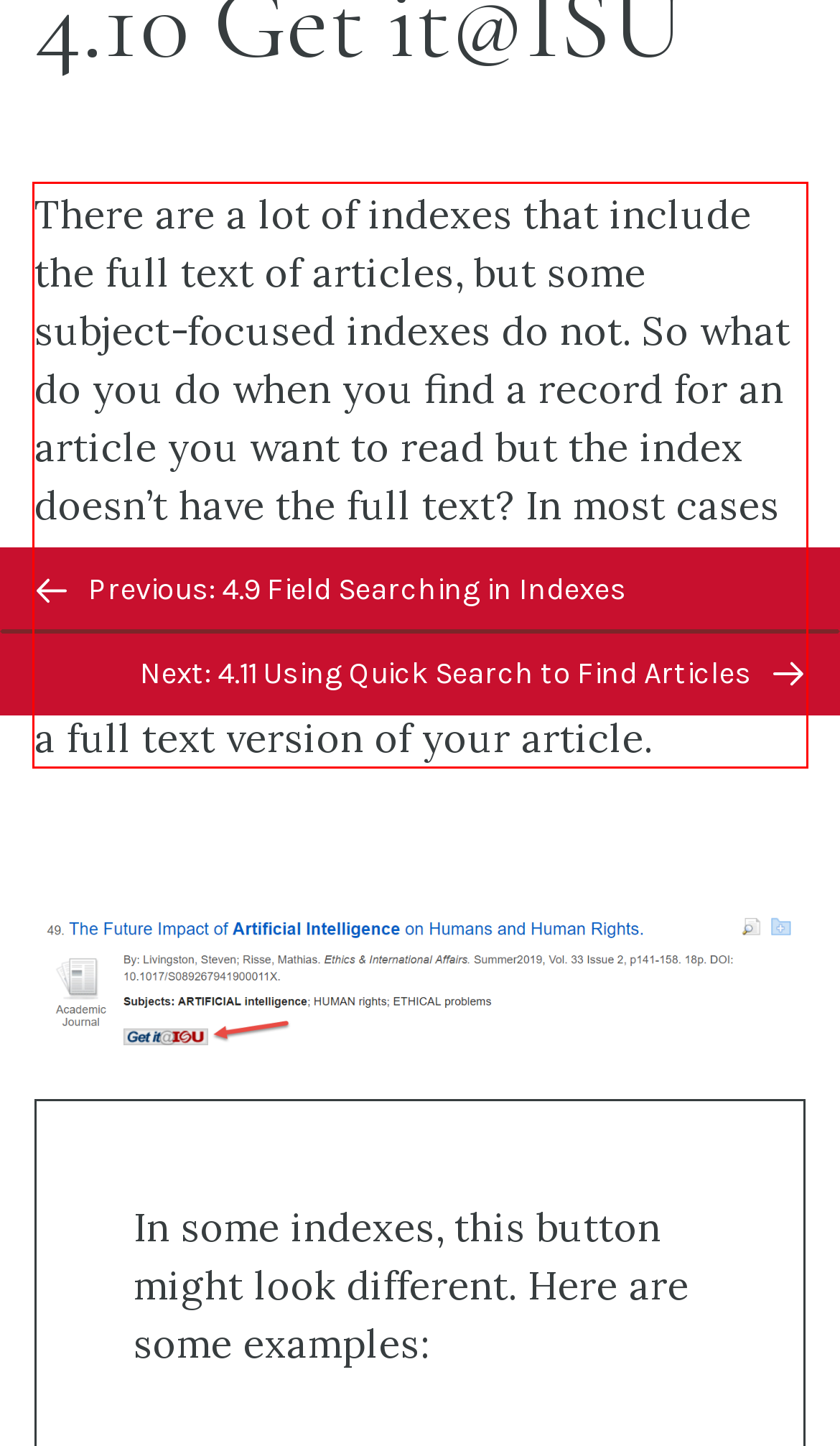You have a screenshot of a webpage with a UI element highlighted by a red bounding box. Use OCR to obtain the text within this highlighted area.

There are a lot of indexes that include the full text of articles, but some subject-focused indexes do not. So what do you do when you find a record for an article you want to read but the index doesn’t have the full text? In most cases there will be a Get it@ISU button nearby. Click on the button and the library’s system will check our subscriptions for a full text version of your article.